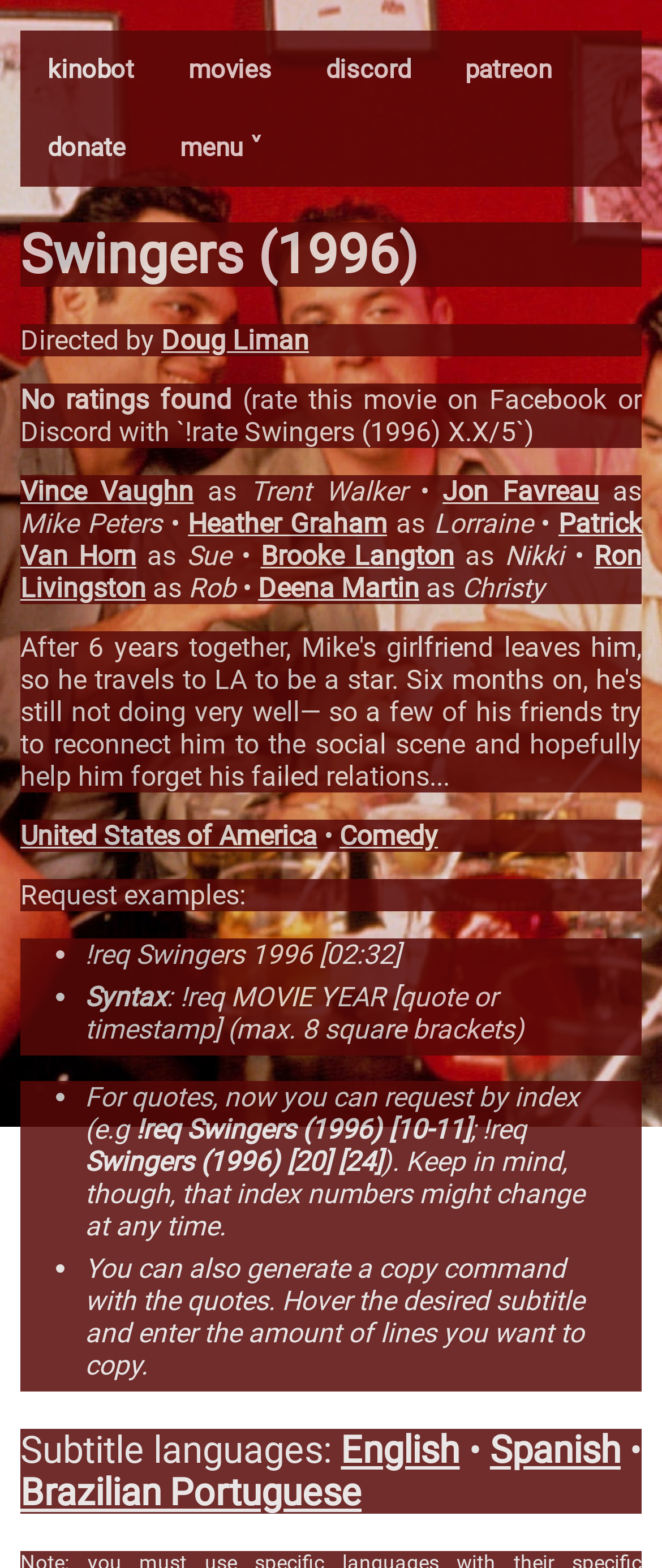Indicate the bounding box coordinates of the clickable region to achieve the following instruction: "Click on the 'kinobot' link."

[0.031, 0.019, 0.244, 0.069]